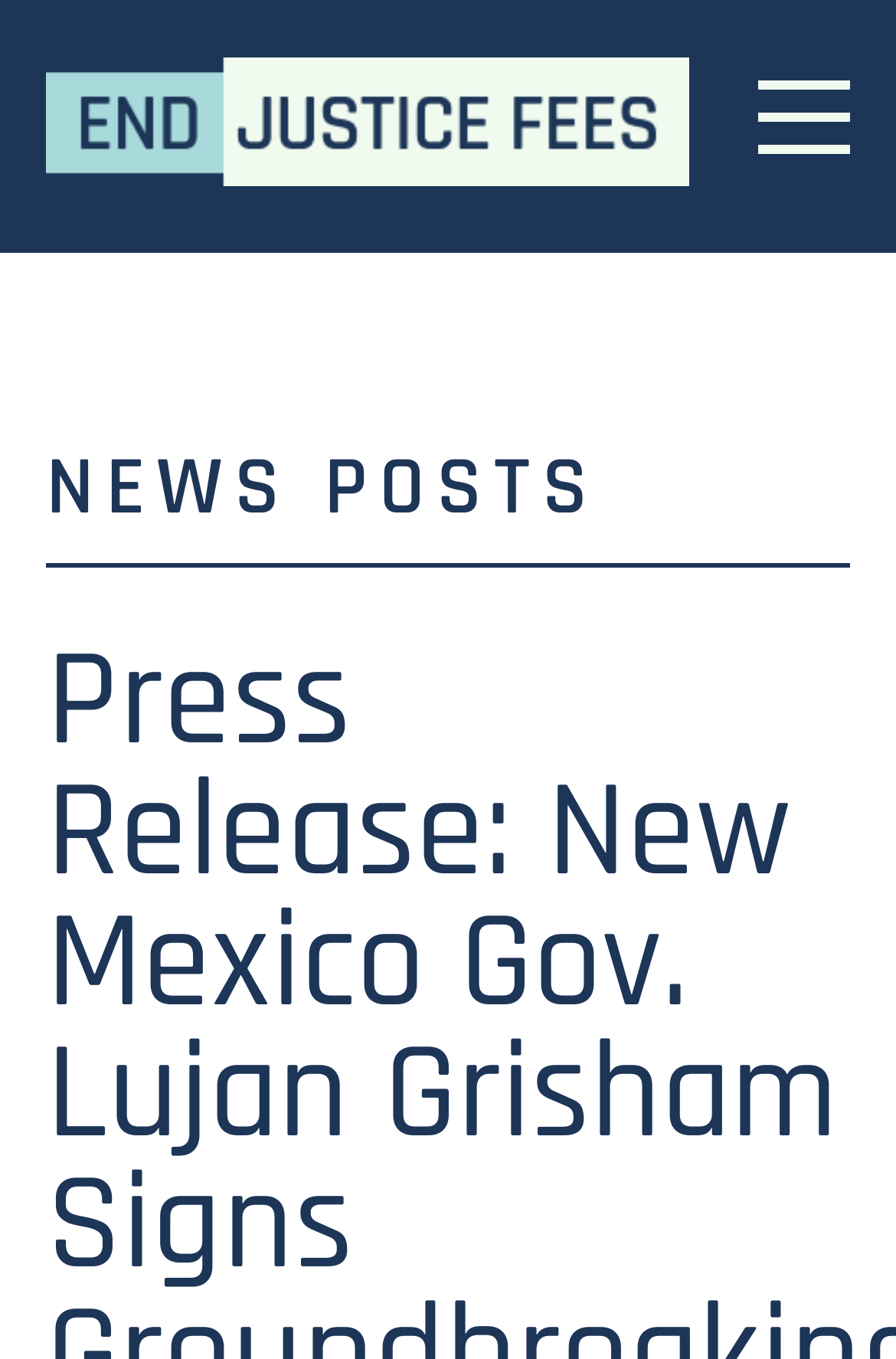Extract the primary heading text from the webpage.

New Mexico Gov. Lujan Grisham Signs Groundbreaking Fee Elimination Bill Into Law 